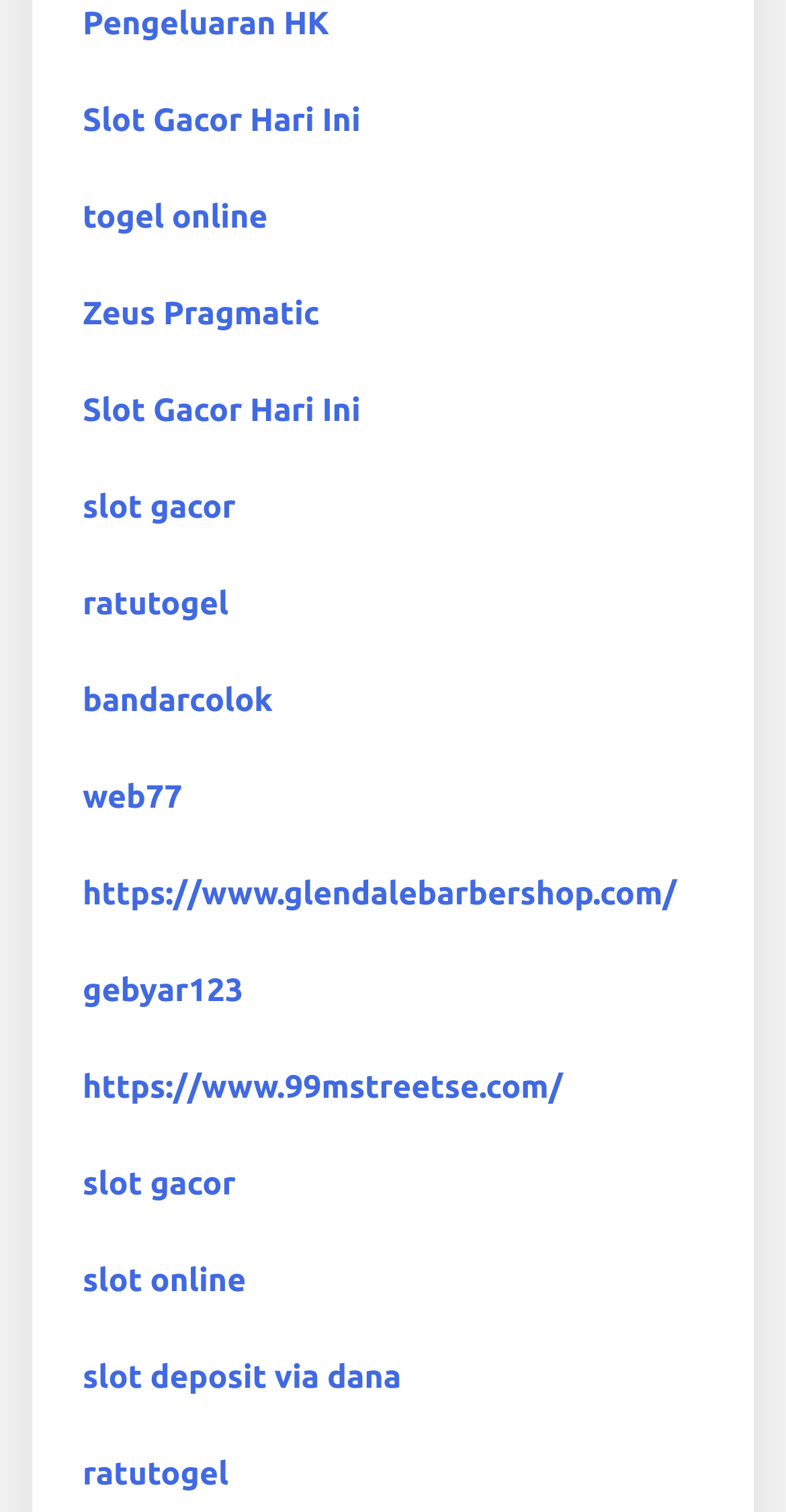Please answer the following query using a single word or phrase: 
What is the longest link text?

slot deposit via dana